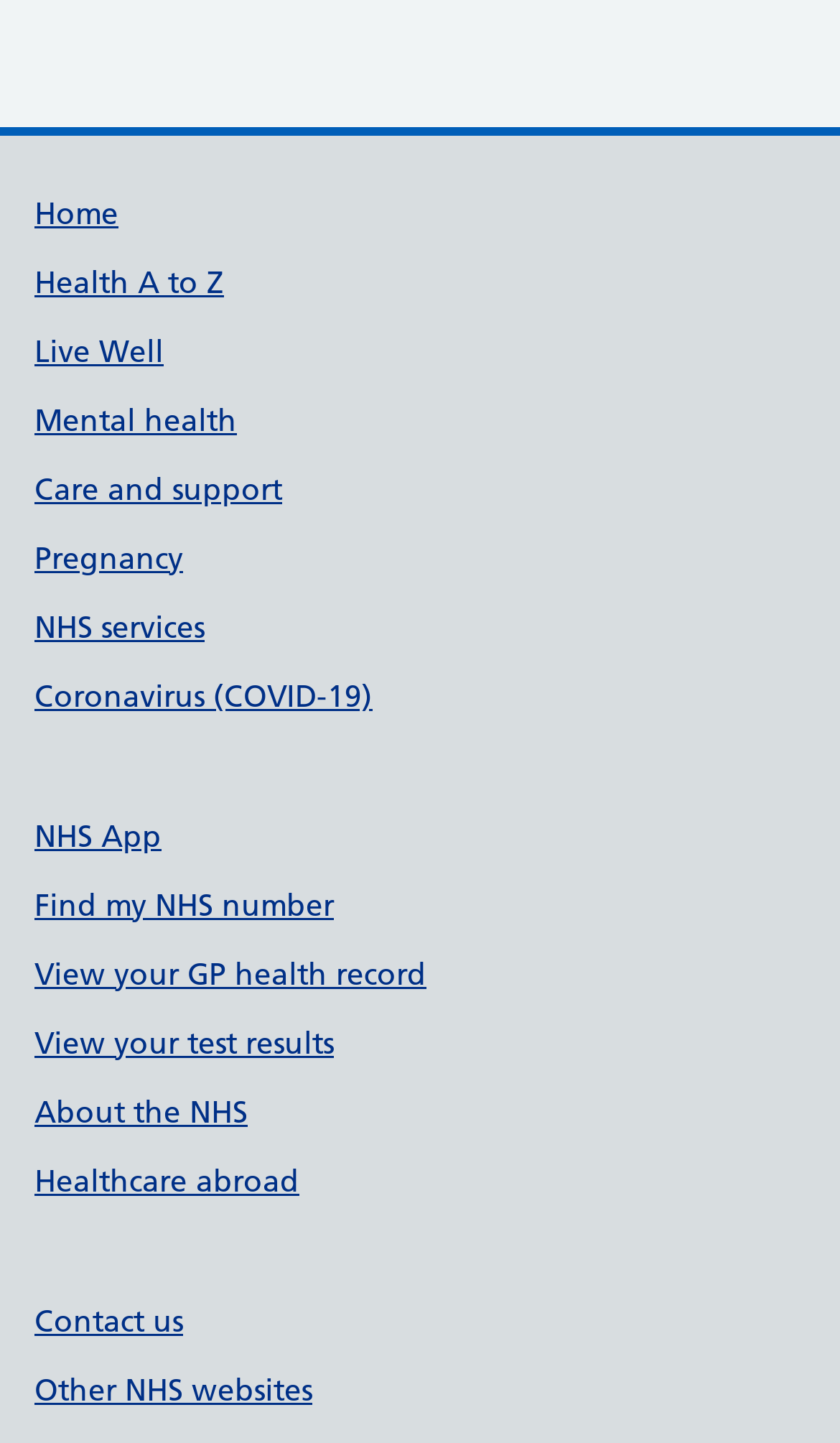What is the first support link?
Can you provide an in-depth and detailed response to the question?

The first support link is 'Home' because it is the first link listed under the 'Support links' heading, with a bounding box coordinate of [0.041, 0.134, 0.141, 0.161] which indicates its position at the top of the list.